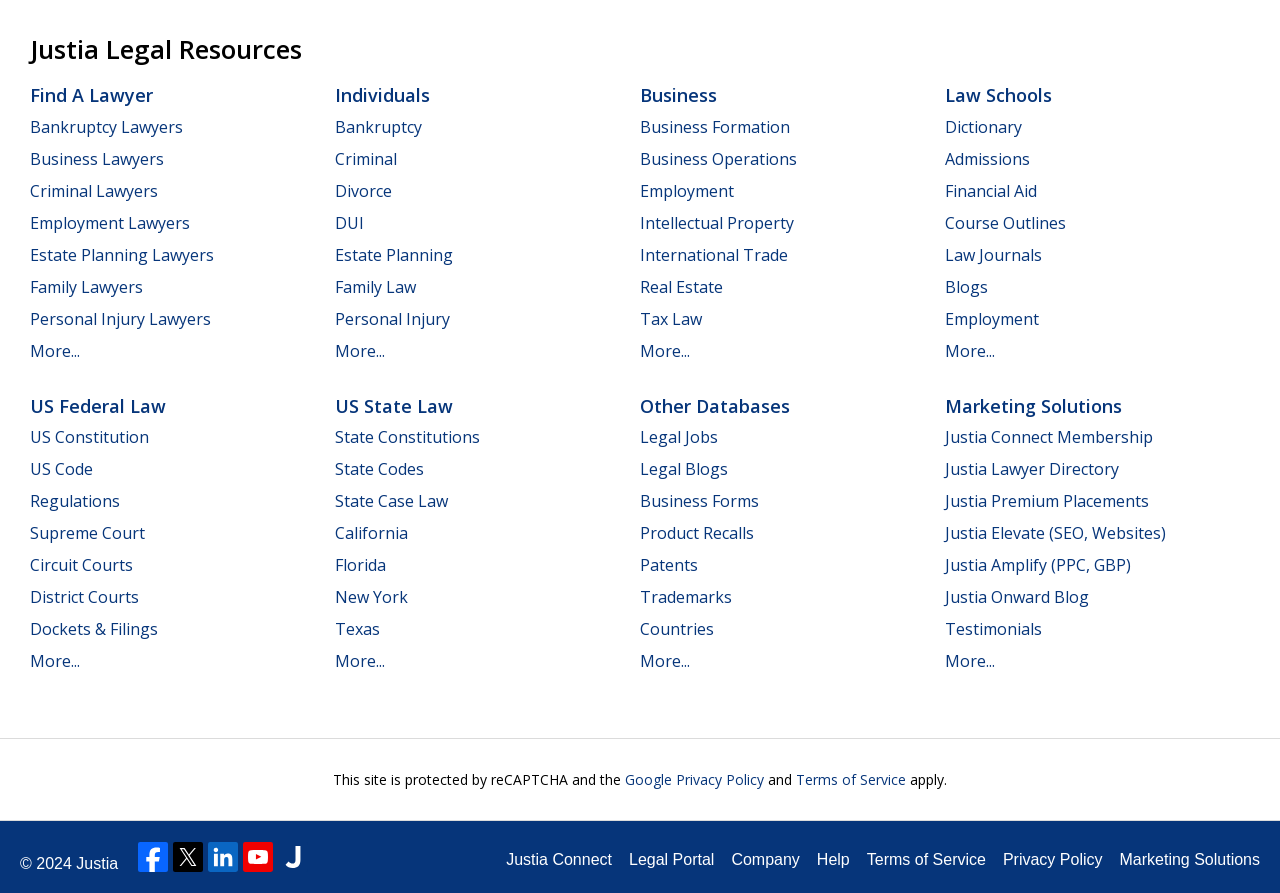Identify the bounding box coordinates for the element that needs to be clicked to fulfill this instruction: "Learn about US Federal Law". Provide the coordinates in the format of four float numbers between 0 and 1: [left, top, right, bottom].

[0.023, 0.441, 0.13, 0.468]